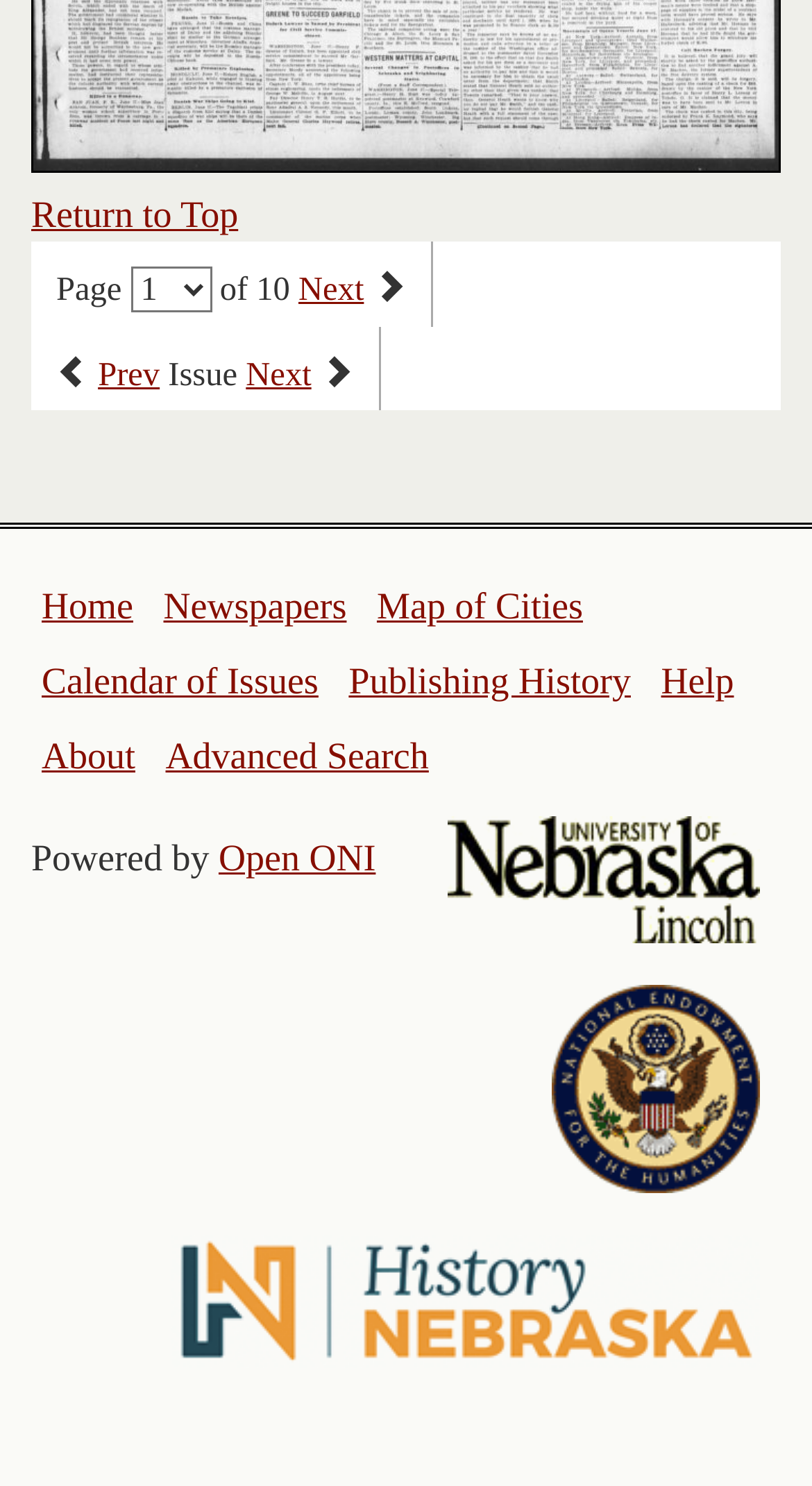Using the information shown in the image, answer the question with as much detail as possible: What is the current page number?

I looked at the combobox and the StaticText 'of 10' next to it, which suggests that the current page is the first page out of 10.